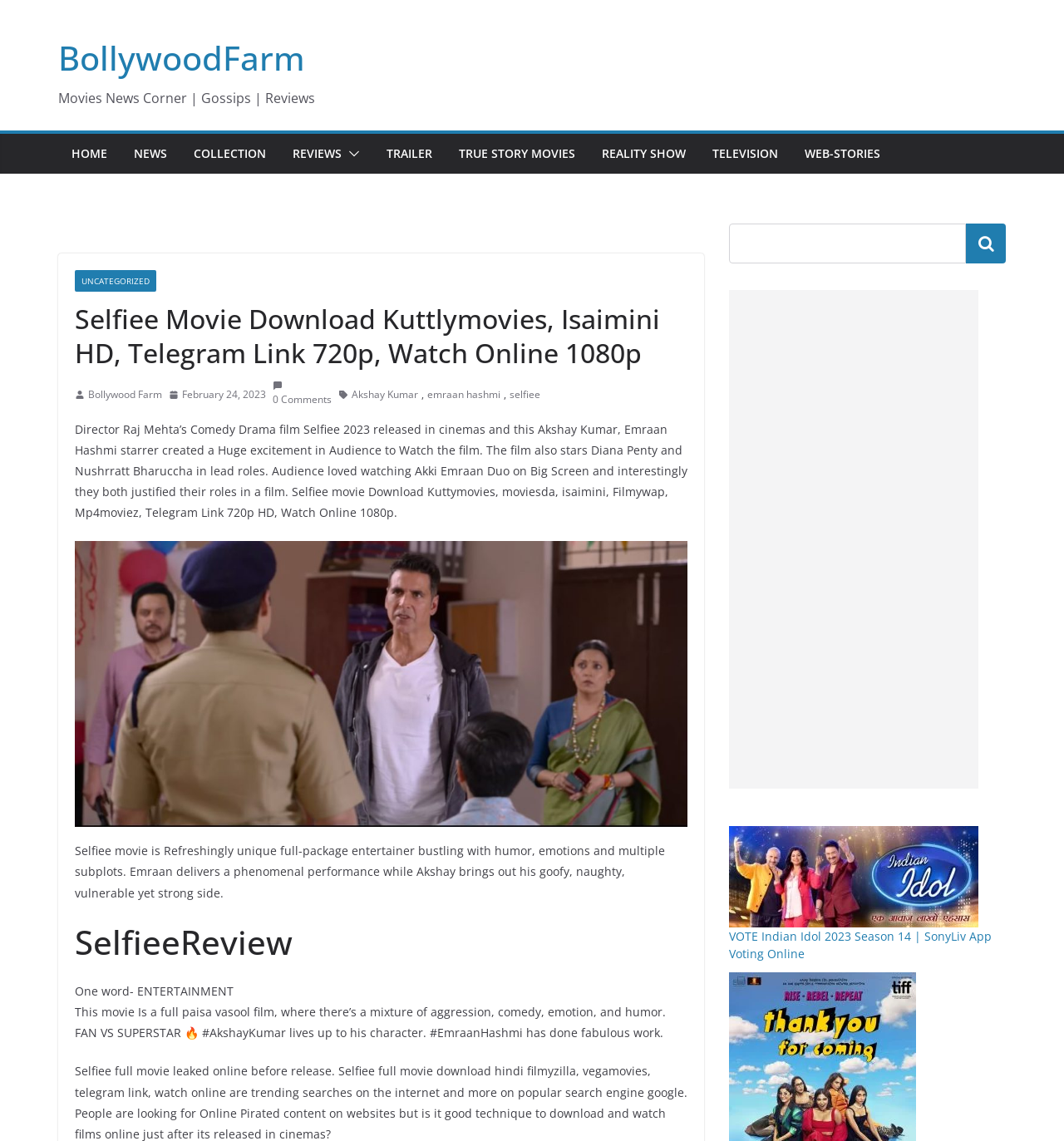Locate the bounding box coordinates of the item that should be clicked to fulfill the instruction: "Click the 'food trucks' link".

None